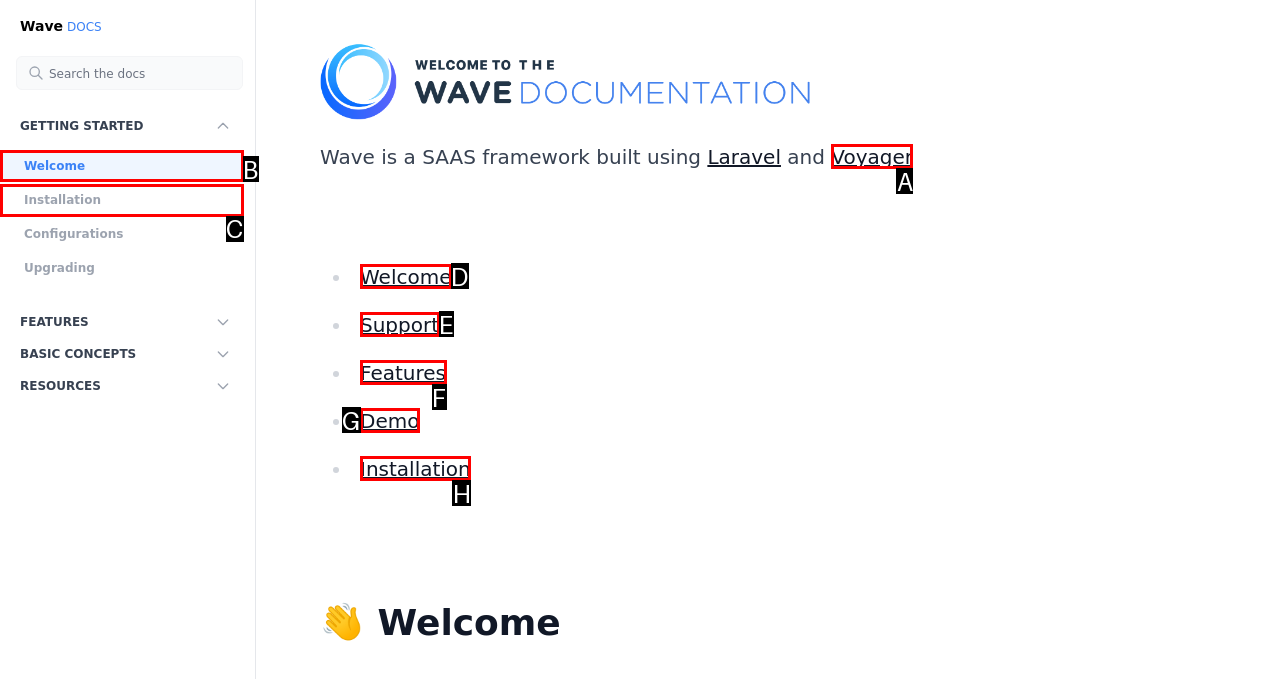Identify the HTML element that should be clicked to accomplish the task: go to Welcome page
Provide the option's letter from the given choices.

B